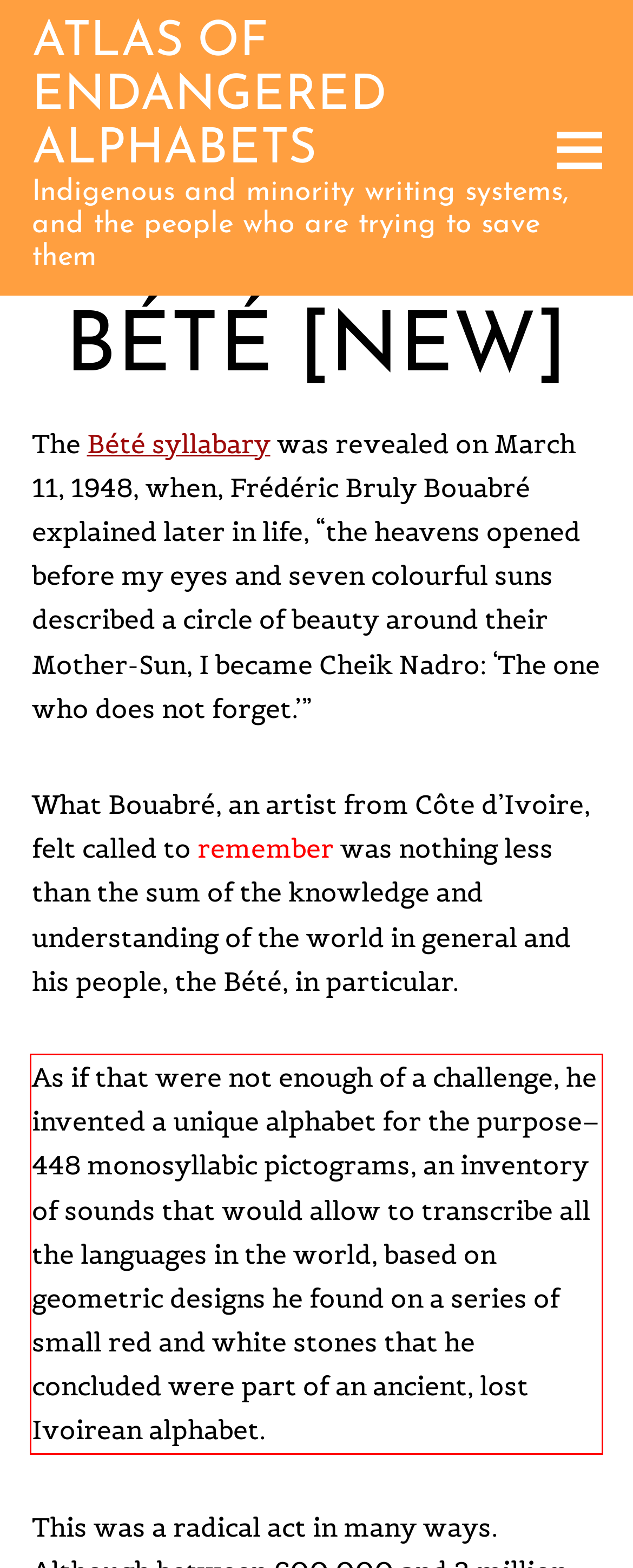Examine the webpage screenshot and use OCR to obtain the text inside the red bounding box.

As if that were not enough of a challenge, he invented a unique alphabet for the purpose– 448 monosyllabic pictograms, an inventory of sounds that would allow to transcribe all the languages in the world, based on geometric designs he found on a series of small red and white stones that he concluded were part of an ancient, lost Ivoirean alphabet.